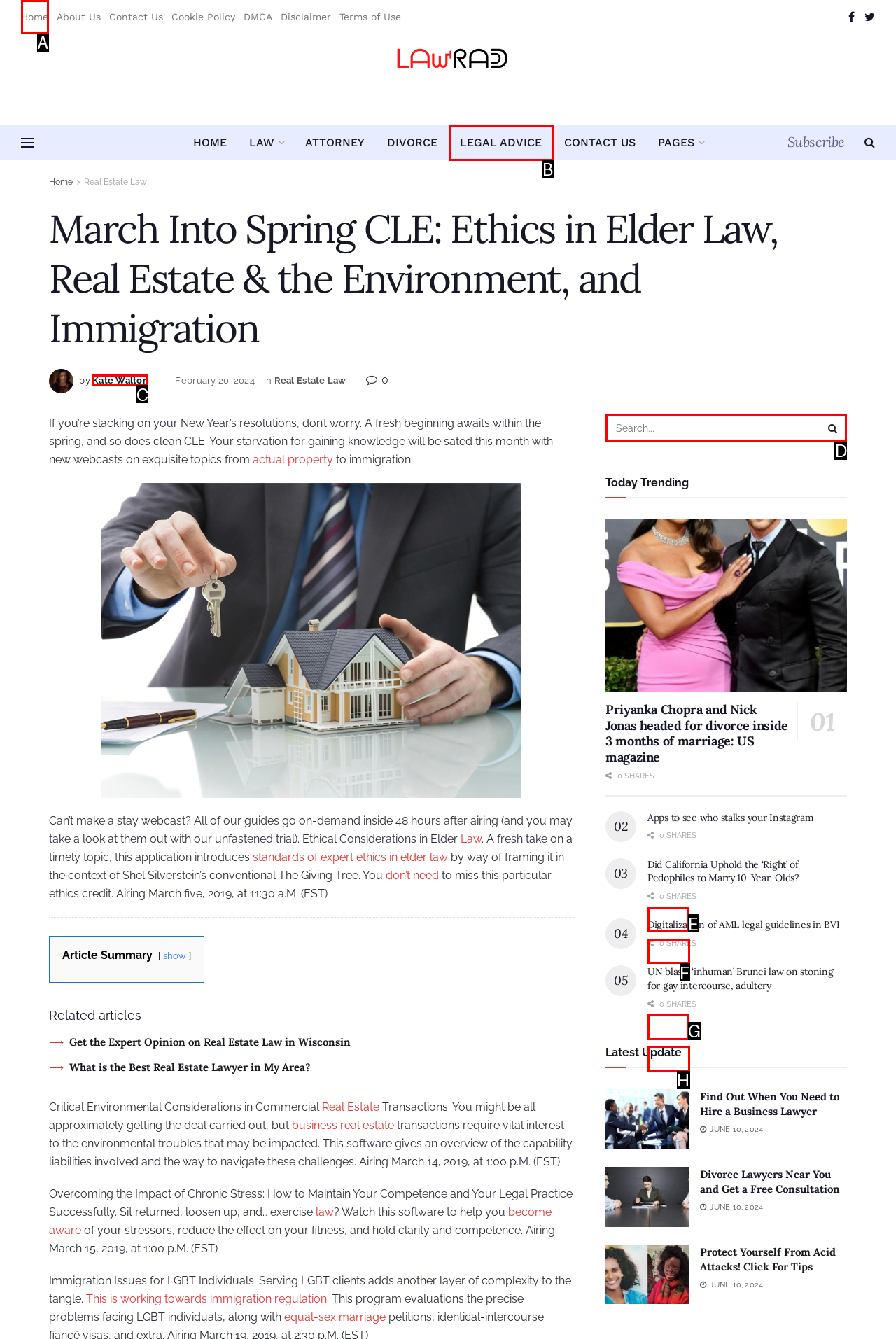Point out the HTML element I should click to achieve the following task: Search for something Provide the letter of the selected option from the choices.

D